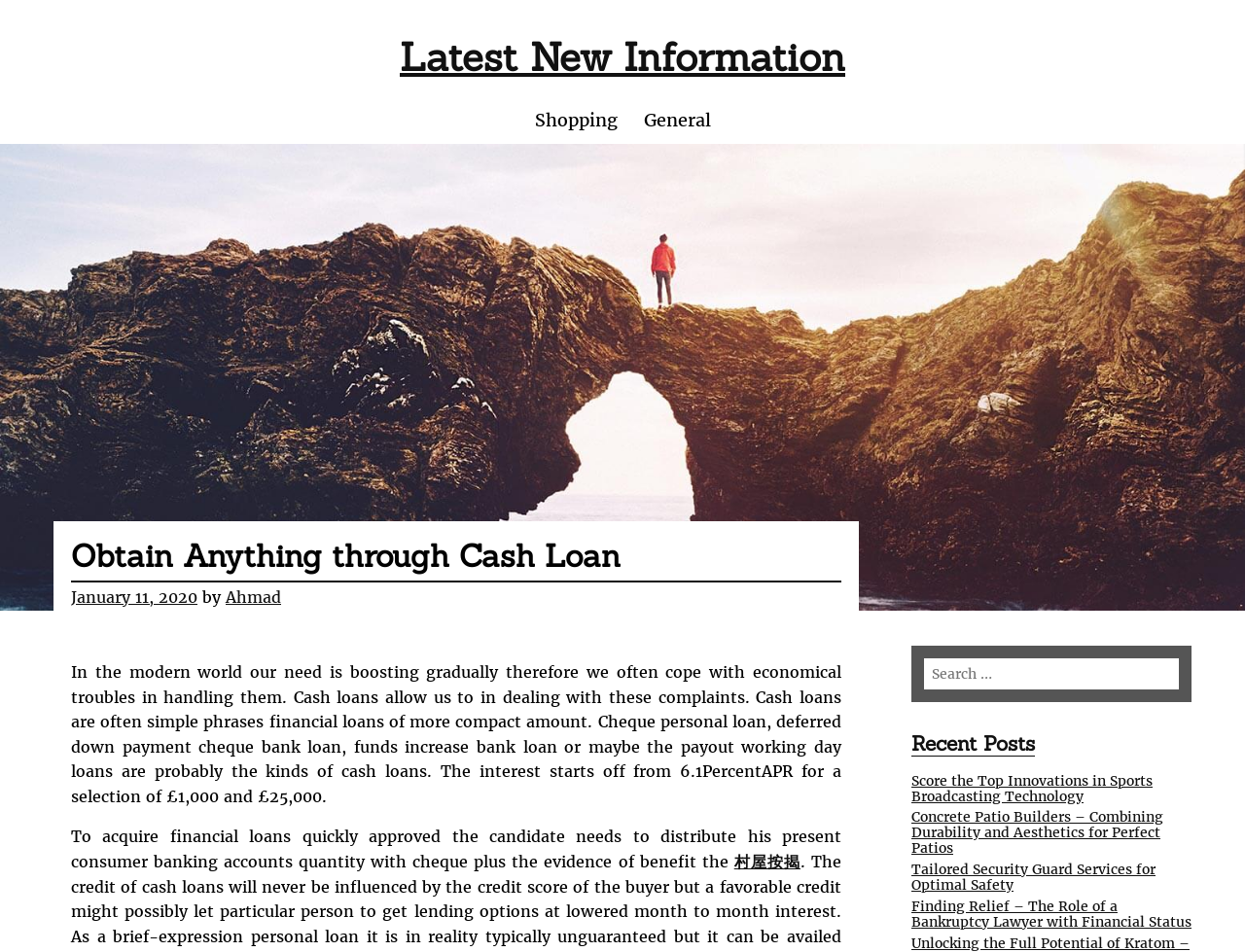Please identify the bounding box coordinates of the clickable element to fulfill the following instruction: "Search for something". The coordinates should be four float numbers between 0 and 1, i.e., [left, top, right, bottom].

[0.742, 0.691, 0.947, 0.724]